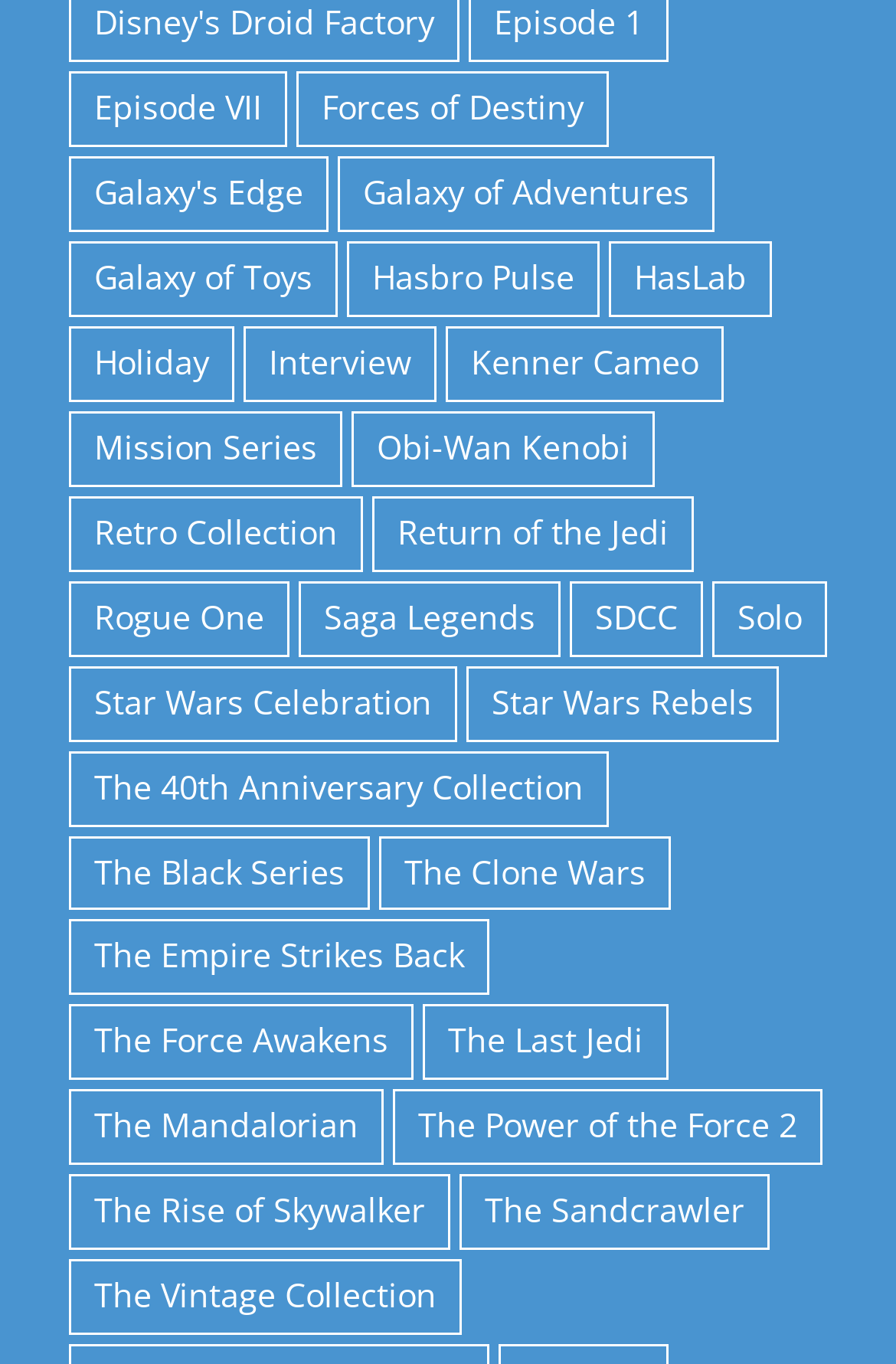Please give a short response to the question using one word or a phrase:
Are there any categories related to Star Wars TV shows?

Yes